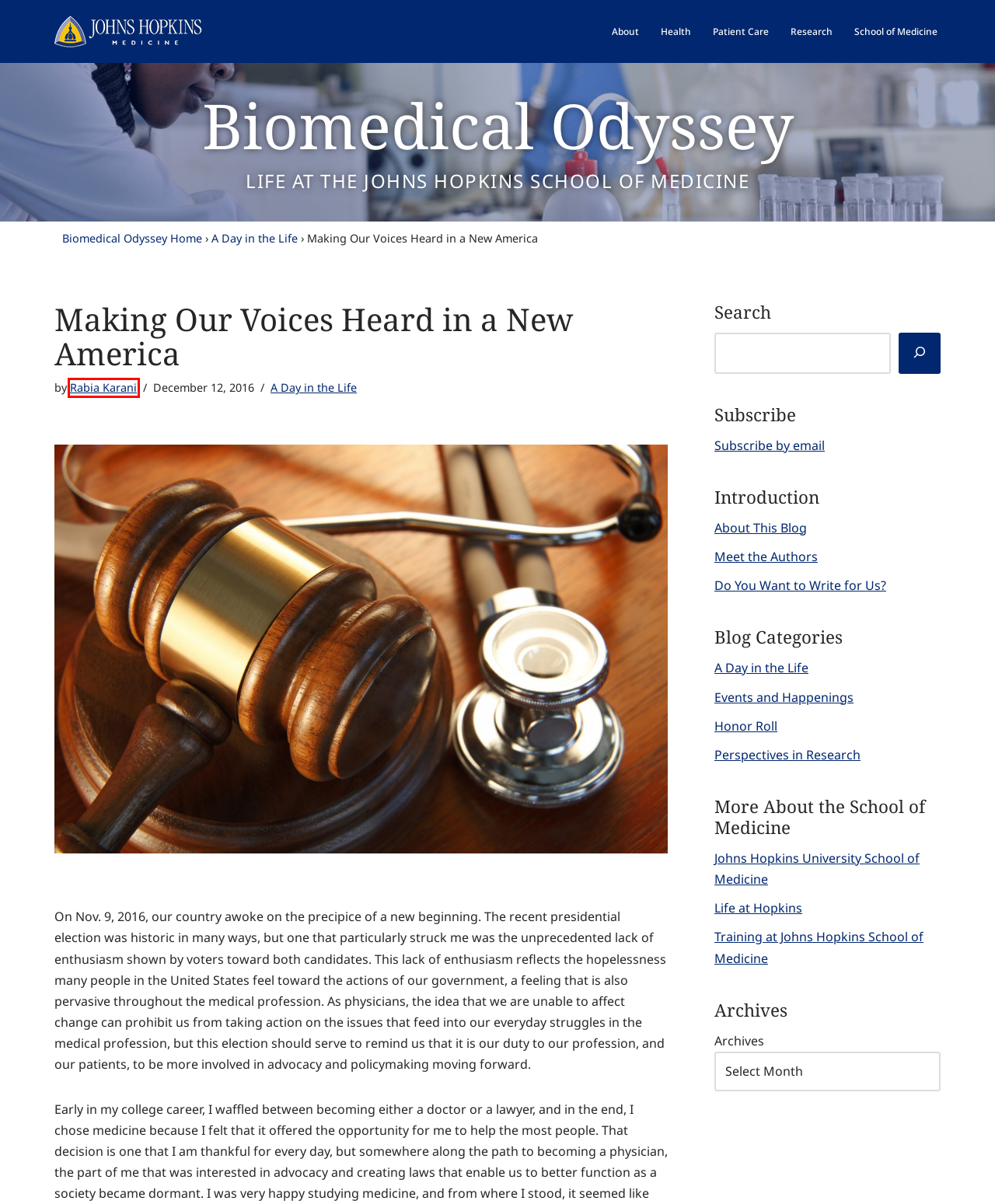You have a screenshot showing a webpage with a red bounding box around a UI element. Choose the webpage description that best matches the new page after clicking the highlighted element. Here are the options:
A. A Day in the Life | Biomedical Odyssey
B. Home | Johns Hopkins Medicine
C. Perspectives in Research | Biomedical Odyssey
D. Patient Care | Johns Hopkins Medicine
E. Events and Happenings | Biomedical Odyssey
F. Health Home | Johns Hopkins Medicine
G. Rabia Karani | Biomedical Odyssey
H. Biomedical Odyssey

G